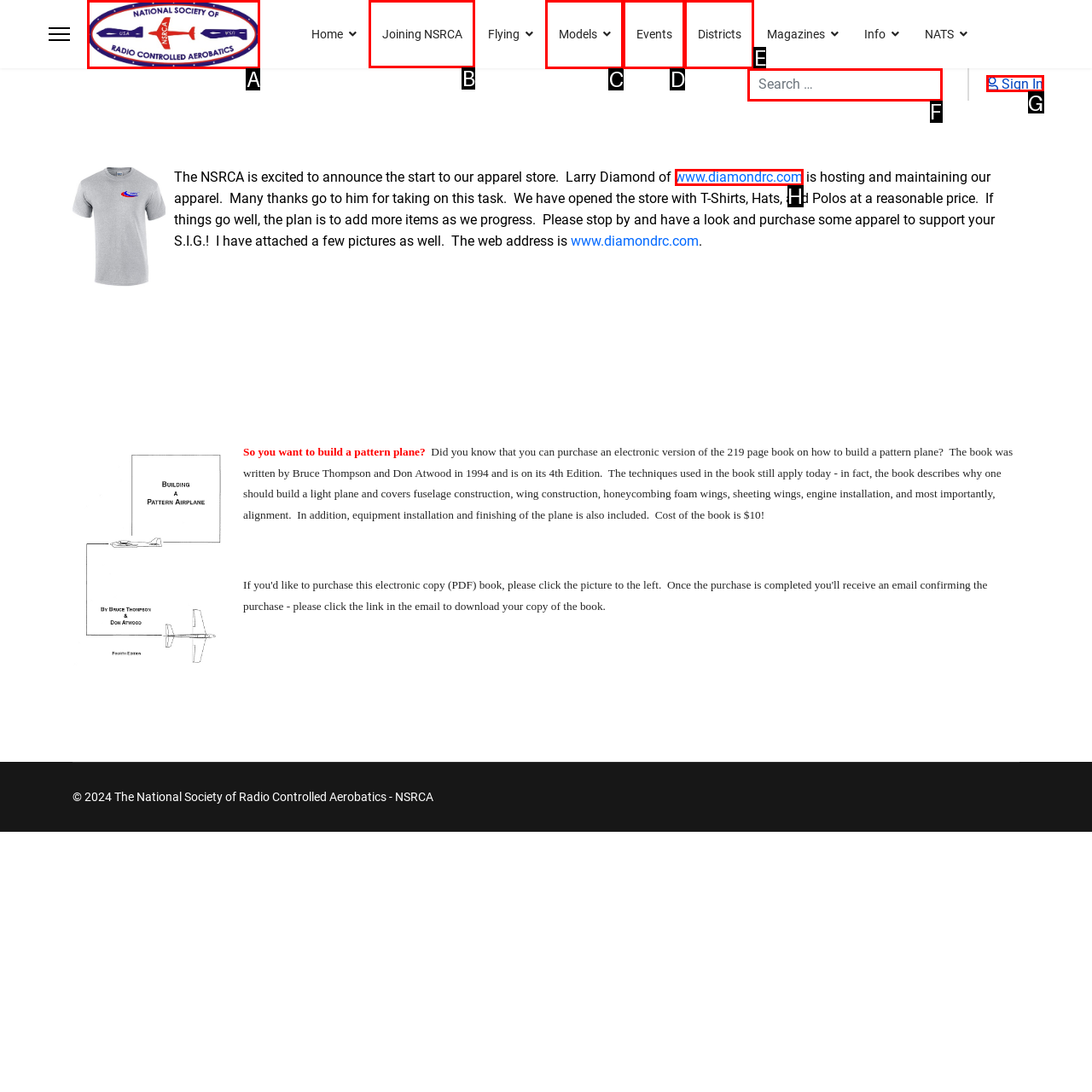Choose the letter that corresponds to the correct button to accomplish the task: Explore the 'Joining NSRCA' page
Reply with the letter of the correct selection only.

B